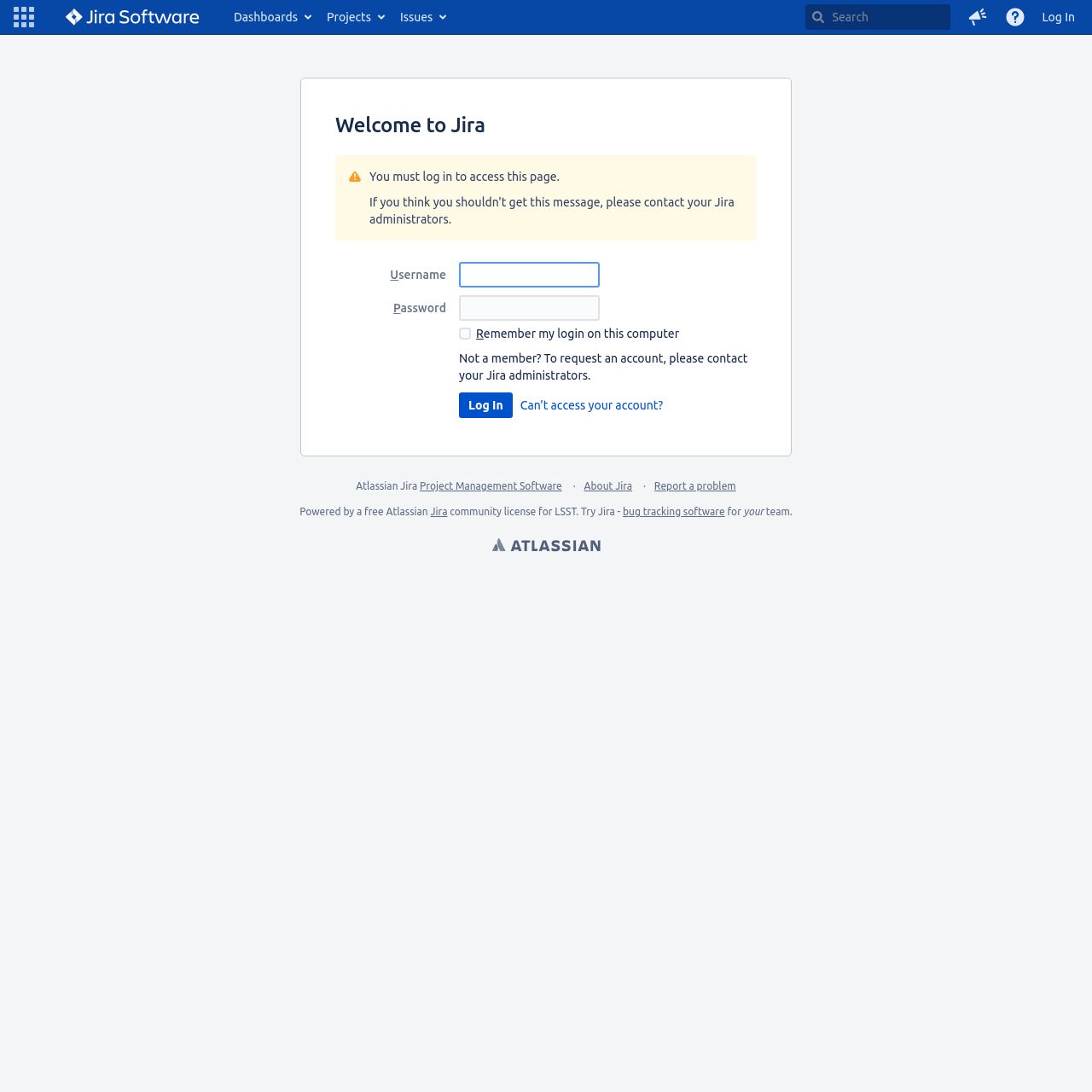What is the principal heading displayed on the webpage?

Welcome to Jira